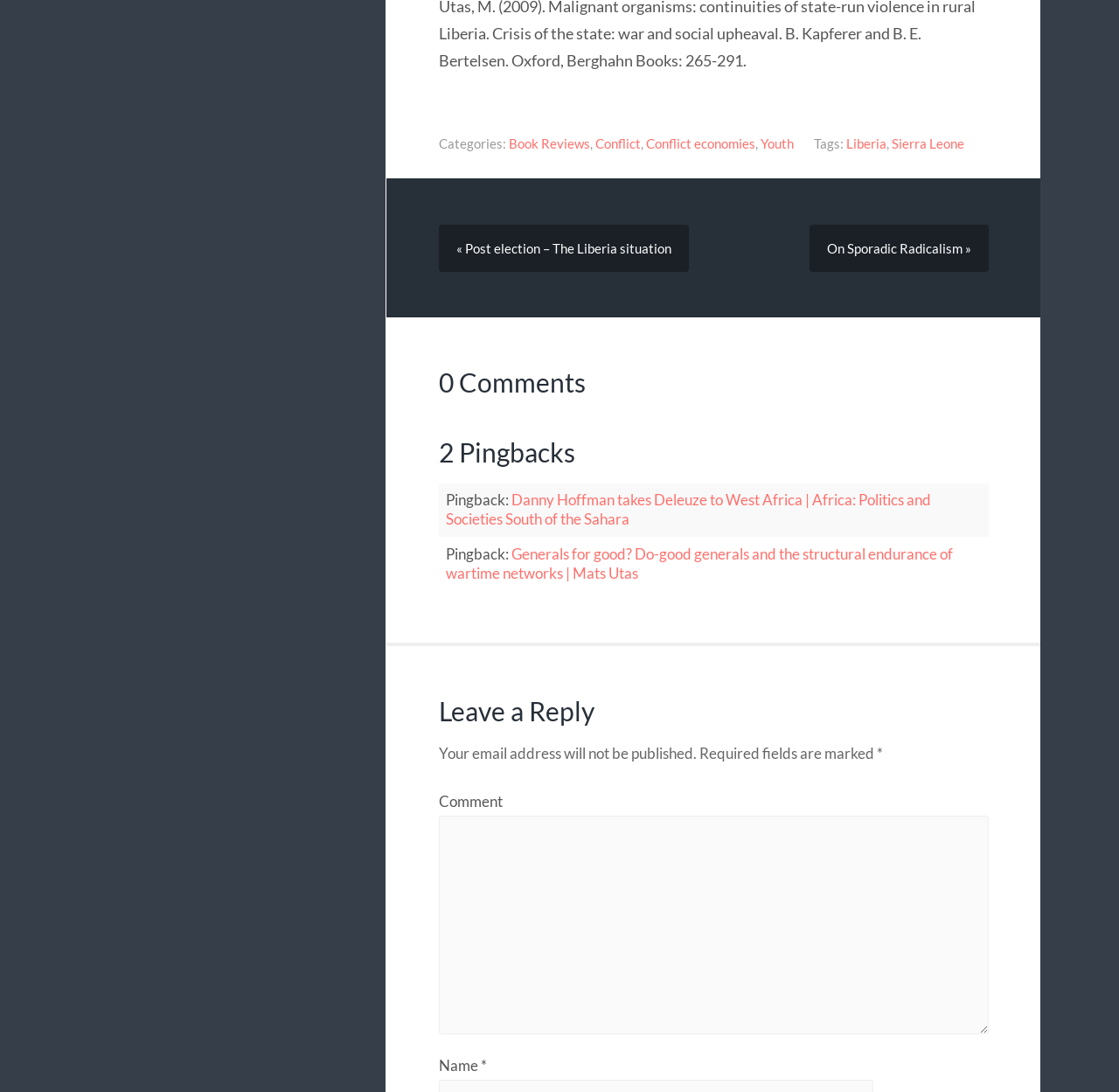Based on the visual content of the image, answer the question thoroughly: Can users leave a reply?

I found that users can leave a reply by looking at the heading element that says 'Leave a Reply' and the textbox element that allows users to enter their comment. This indicates that users are able to leave a reply on the webpage.